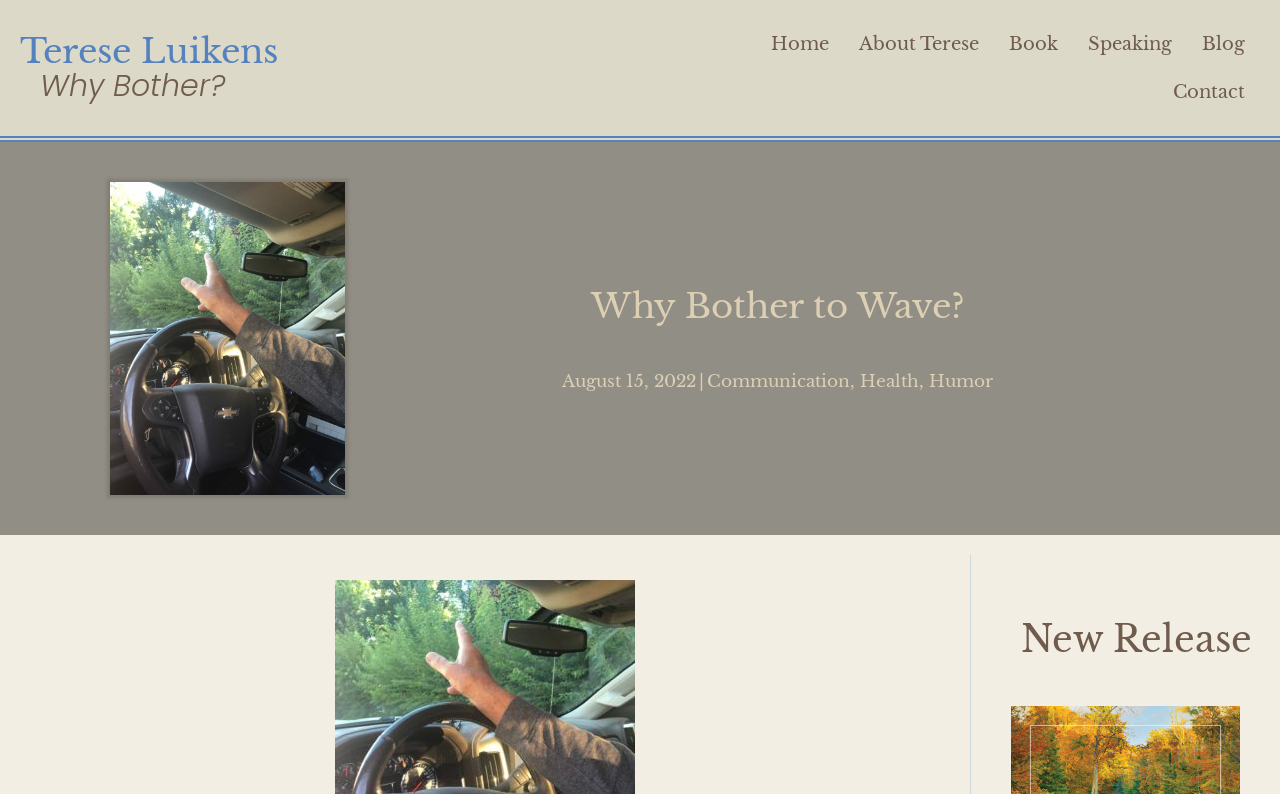Identify the bounding box coordinates for the region of the element that should be clicked to carry out the instruction: "read about the book". The bounding box coordinates should be four float numbers between 0 and 1, i.e., [left, top, right, bottom].

[0.78, 0.031, 0.834, 0.079]